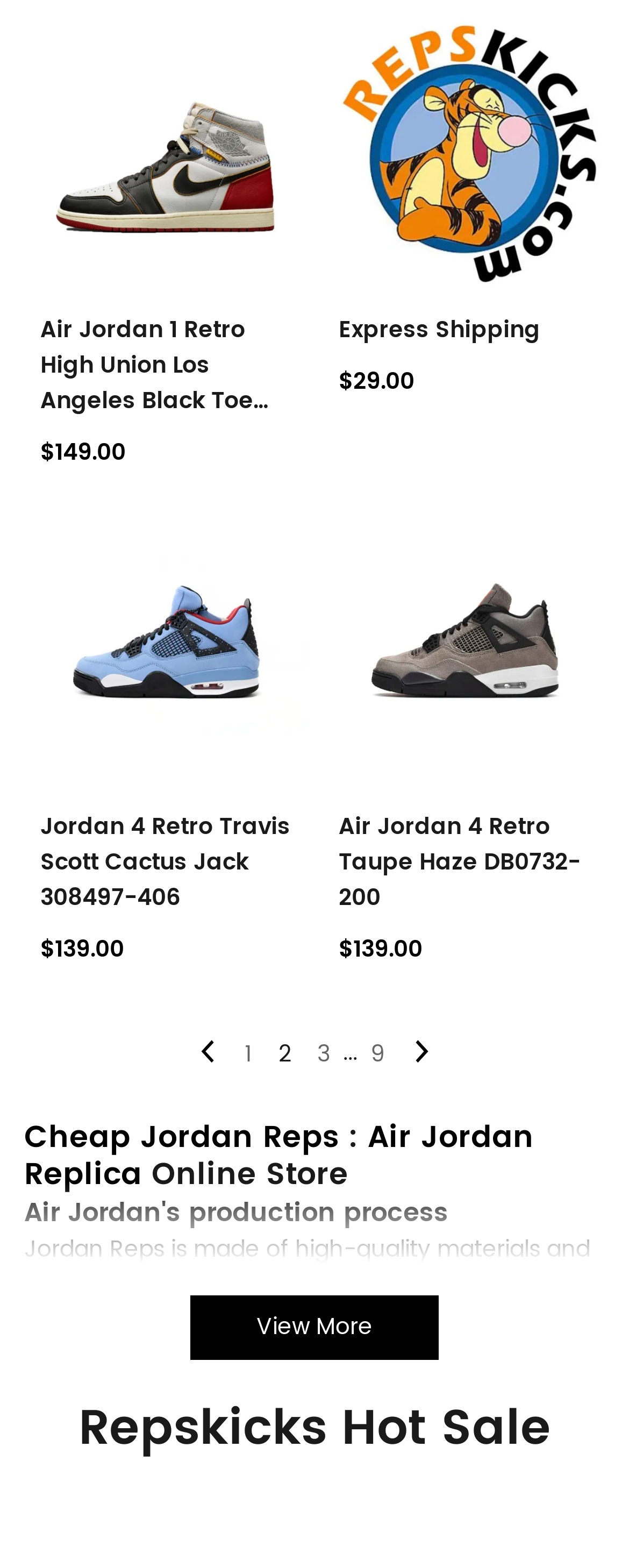Highlight the bounding box coordinates of the region I should click on to meet the following instruction: "Go to Repskicks Hot Sale page".

[0.038, 0.893, 0.962, 0.932]